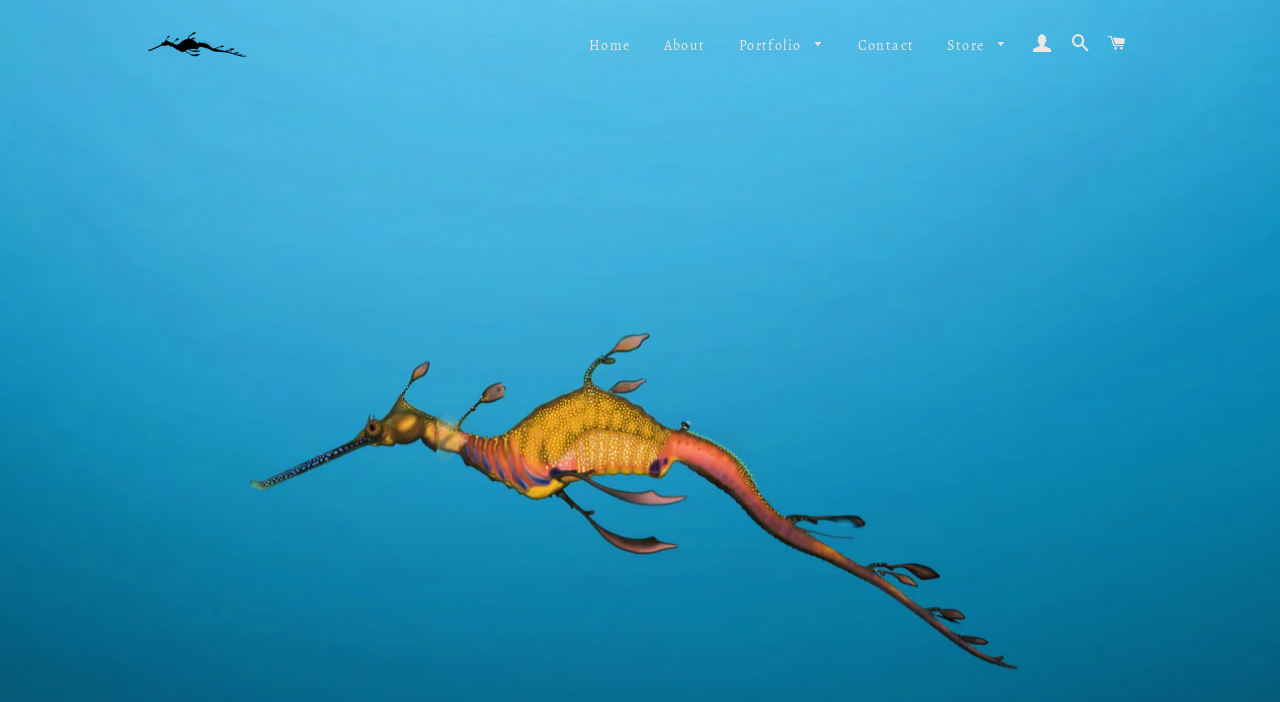Determine the bounding box coordinates of the section I need to click to execute the following instruction: "log in to account". Provide the coordinates as four float numbers between 0 and 1, i.e., [left, top, right, bottom].

[0.801, 0.021, 0.828, 0.104]